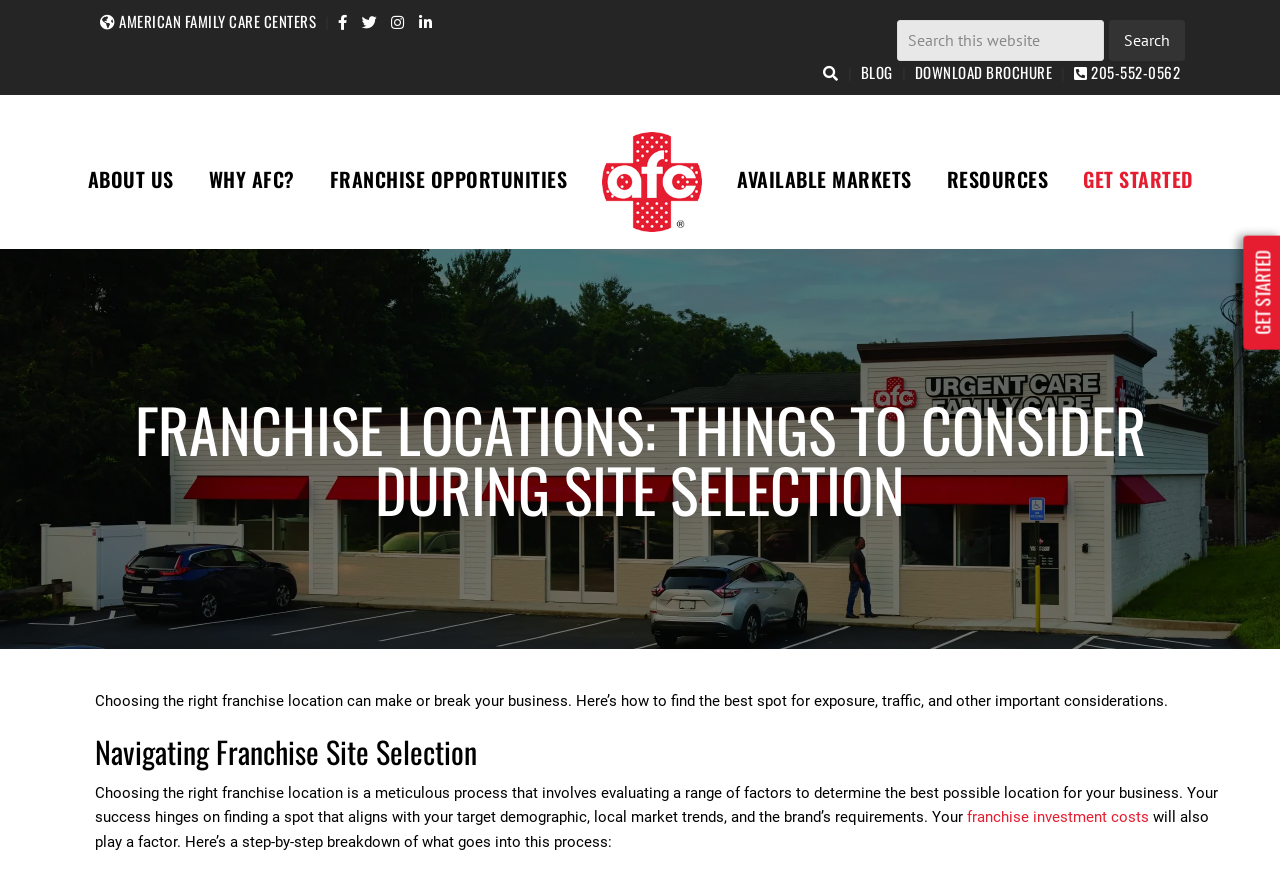Please locate the UI element described by "parent_node: General Assembly Moderator's Blog" and provide its bounding box coordinates.

None